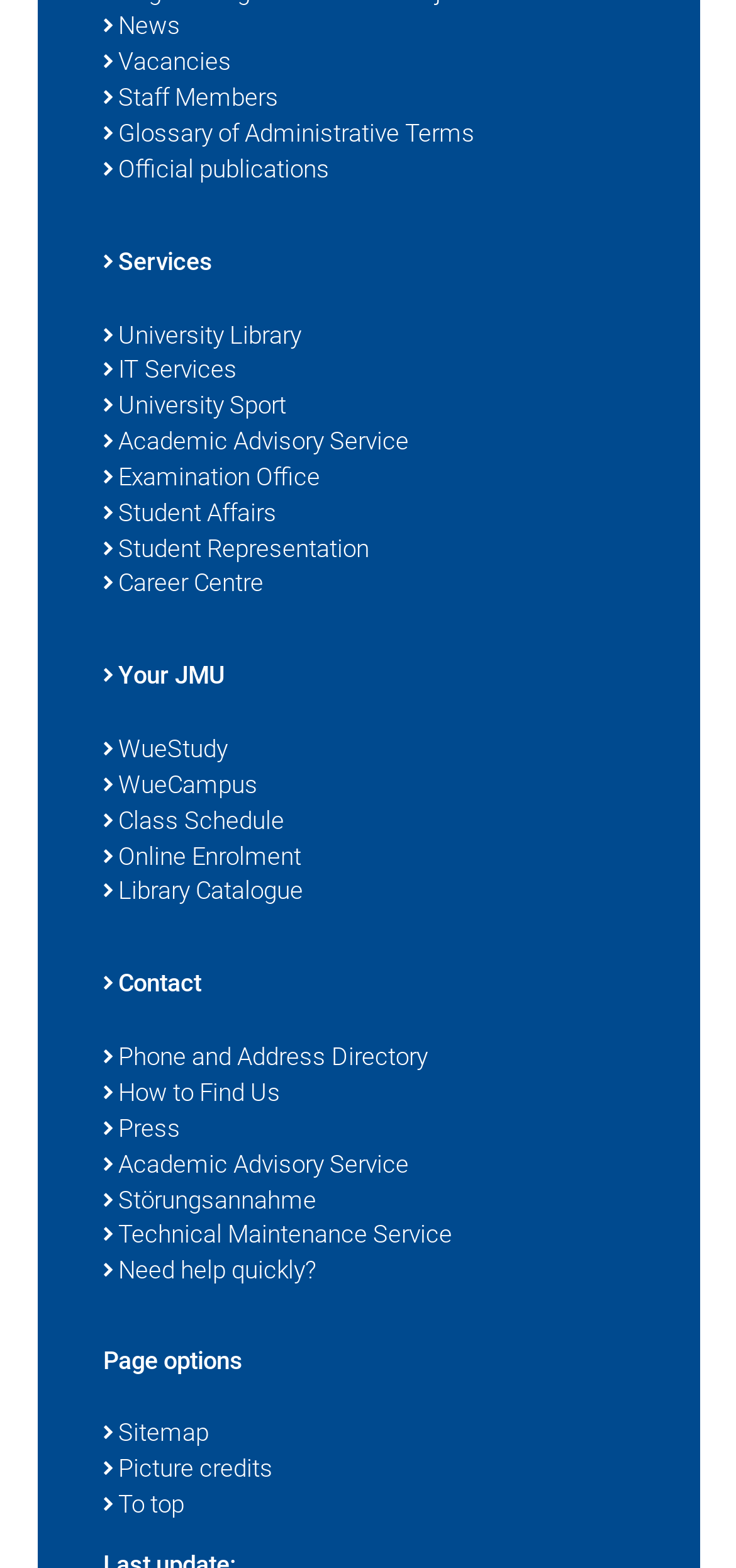Determine the bounding box for the described HTML element: "admin". Ensure the coordinates are four float numbers between 0 and 1 in the format [left, top, right, bottom].

None